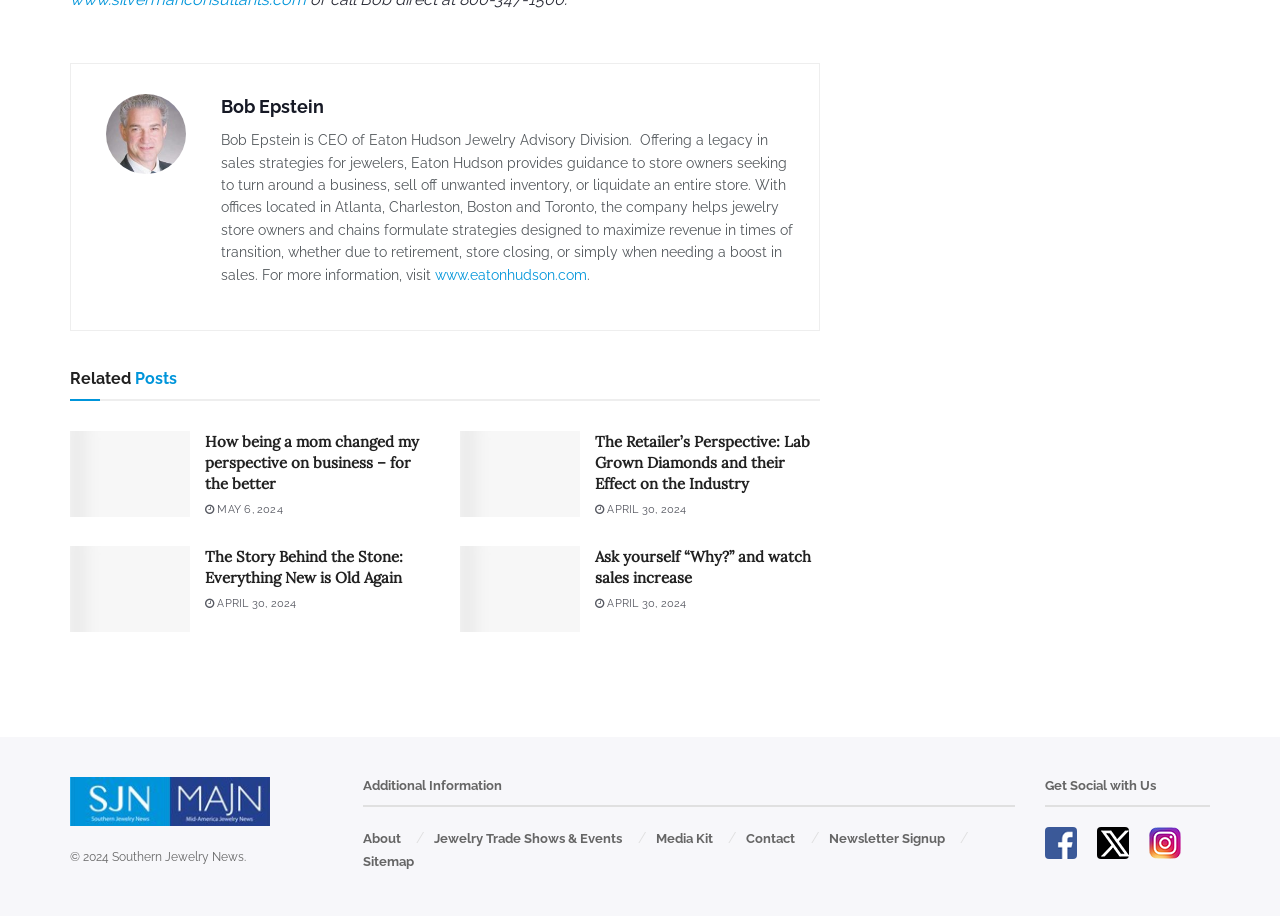Please answer the following question using a single word or phrase: 
What is the name of the CEO of Eaton Hudson Jewelry Advisory Division?

Bob Epstein